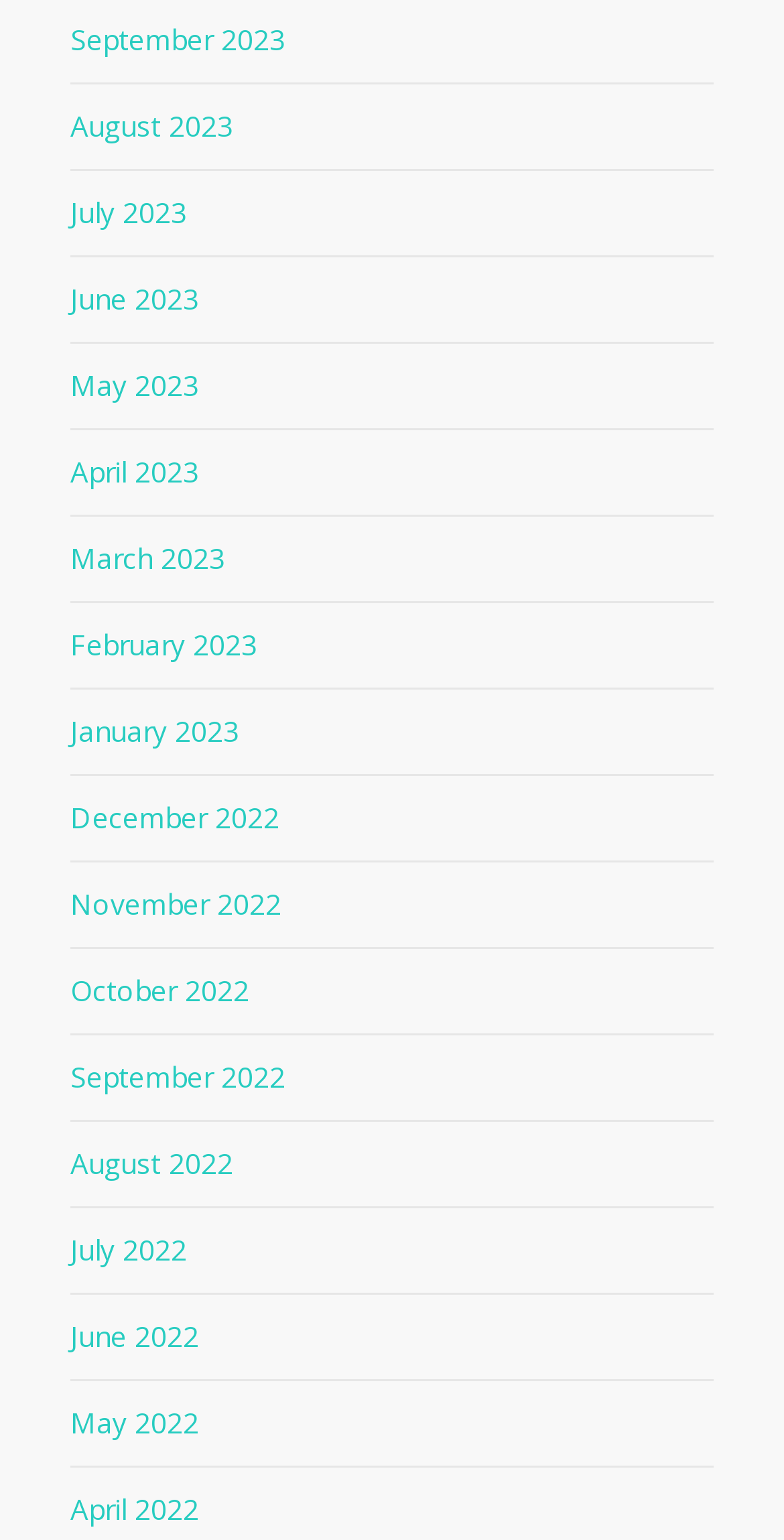Give a short answer to this question using one word or a phrase:
What is the earliest month listed on the webpage?

December 2022